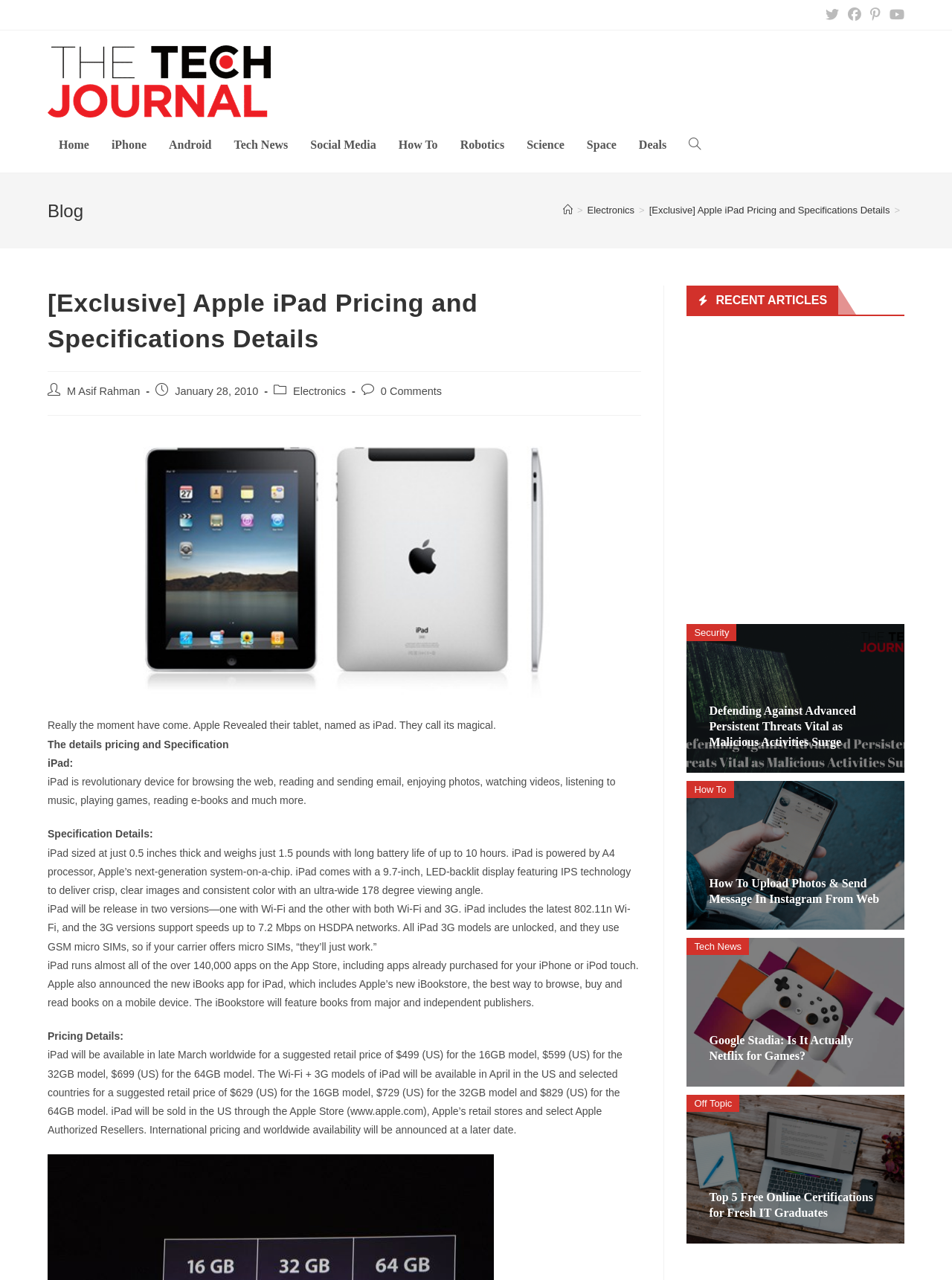What is the name of the app store mentioned in the article?
Using the visual information, answer the question in a single word or phrase.

App Store